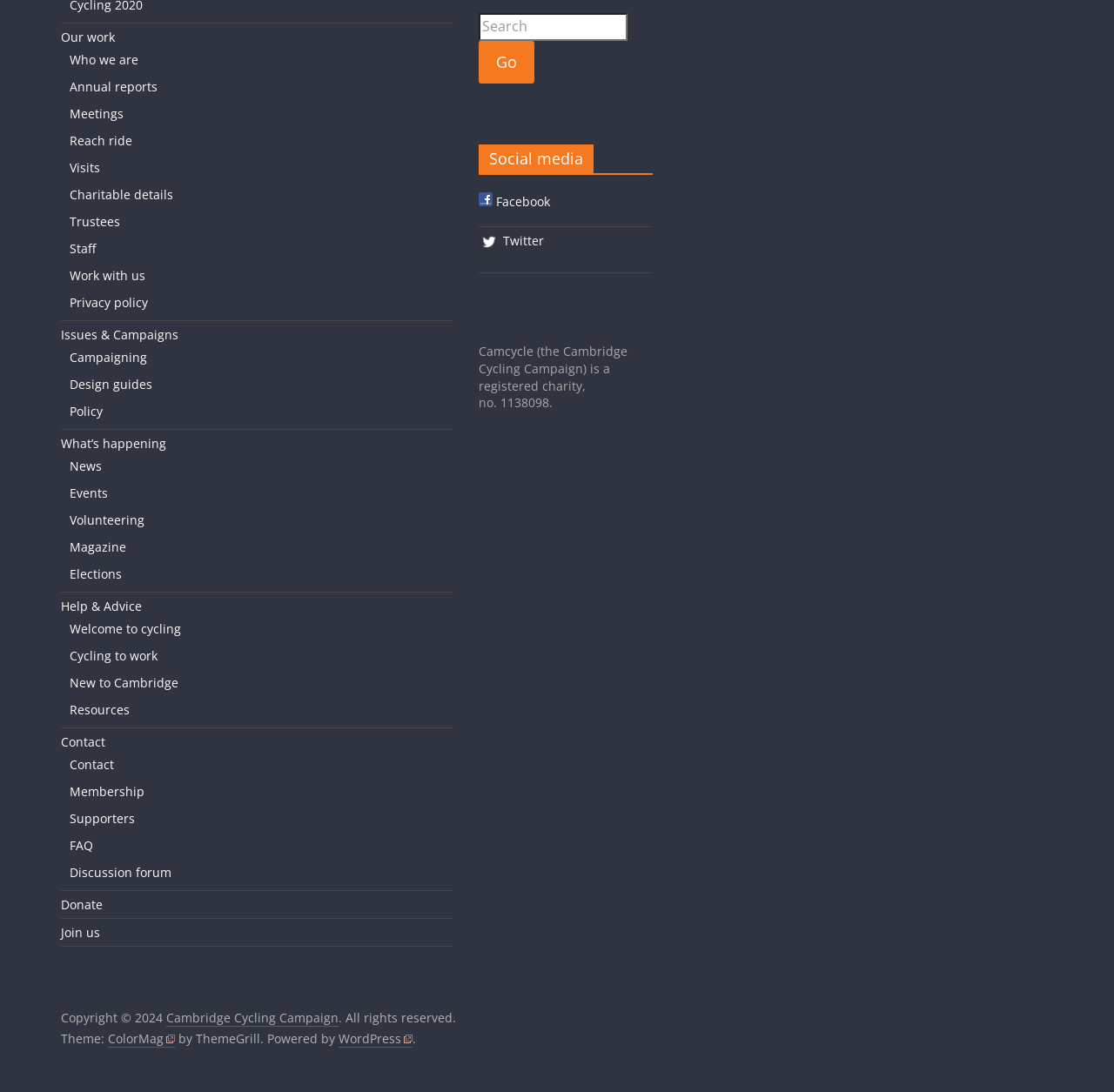Please determine the bounding box coordinates of the area that needs to be clicked to complete this task: 'Donate to the charity'. The coordinates must be four float numbers between 0 and 1, formatted as [left, top, right, bottom].

[0.055, 0.821, 0.092, 0.836]